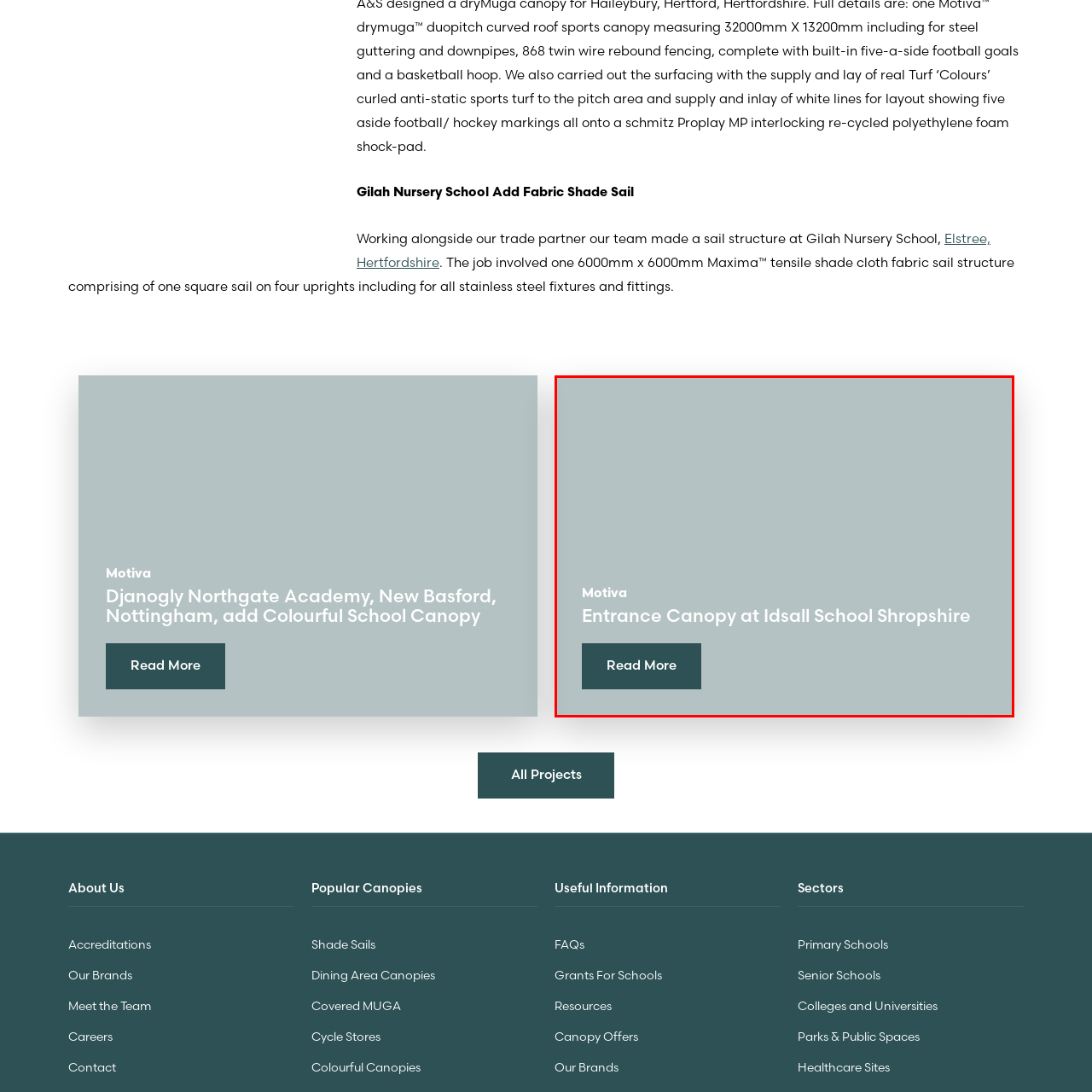Offer a complete and descriptive caption for the image marked by the red box.

The image showcases the "Entrance Canopy at Idsall School" in Shropshire, designed by Motiva. It features a minimalistic aesthetic with a subtle gray background, allowing the text to stand out prominently. The title is displayed in a modern font, announcing the specific project at the school, while a "Read More" button invites users to explore additional information or details about the canopy. This design reflects a focus on functionality and style, highlighting the importance of providing sheltered entrances in educational environments.